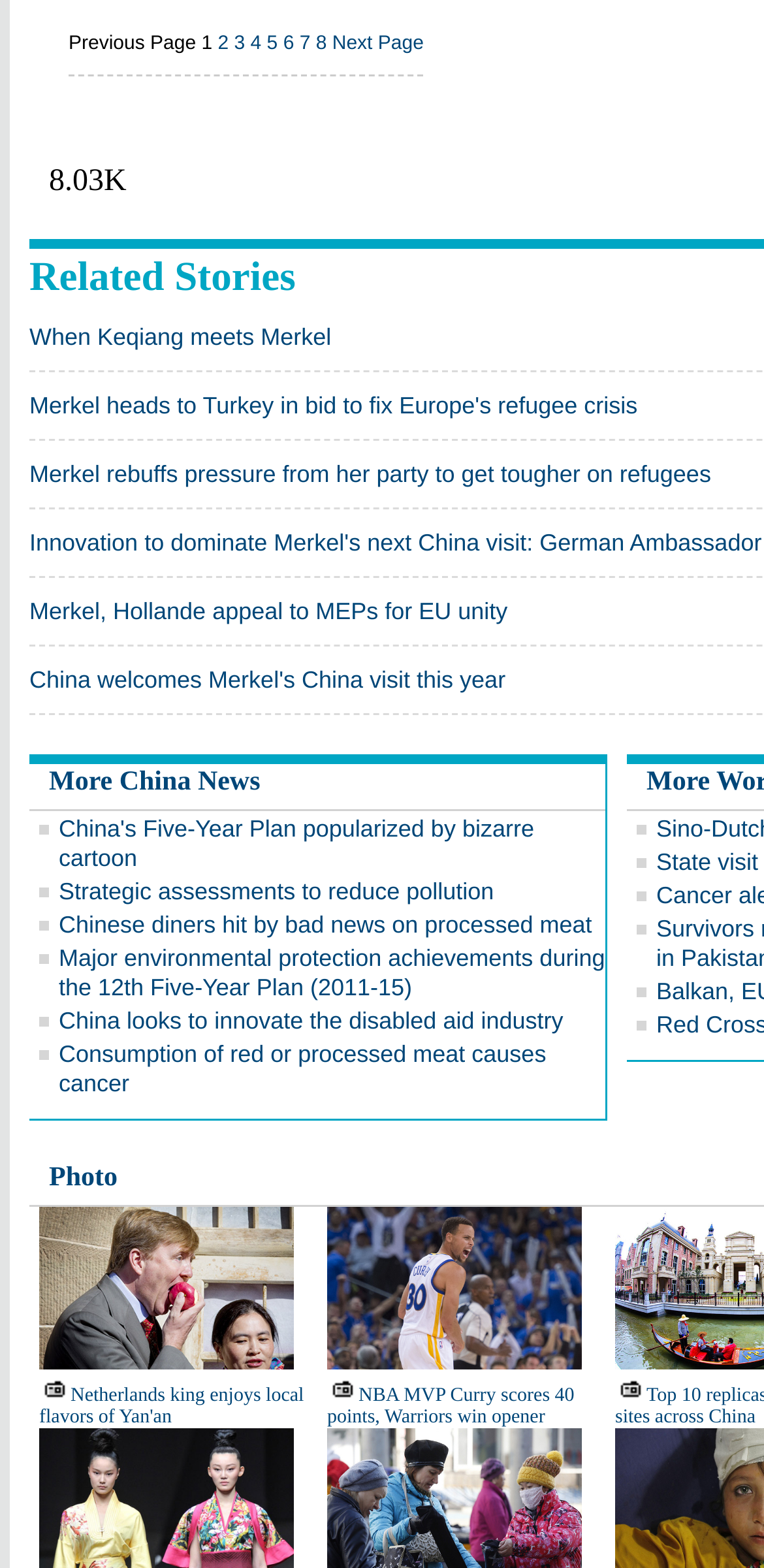Could you highlight the region that needs to be clicked to execute the instruction: "View more China news"?

[0.064, 0.49, 0.341, 0.509]